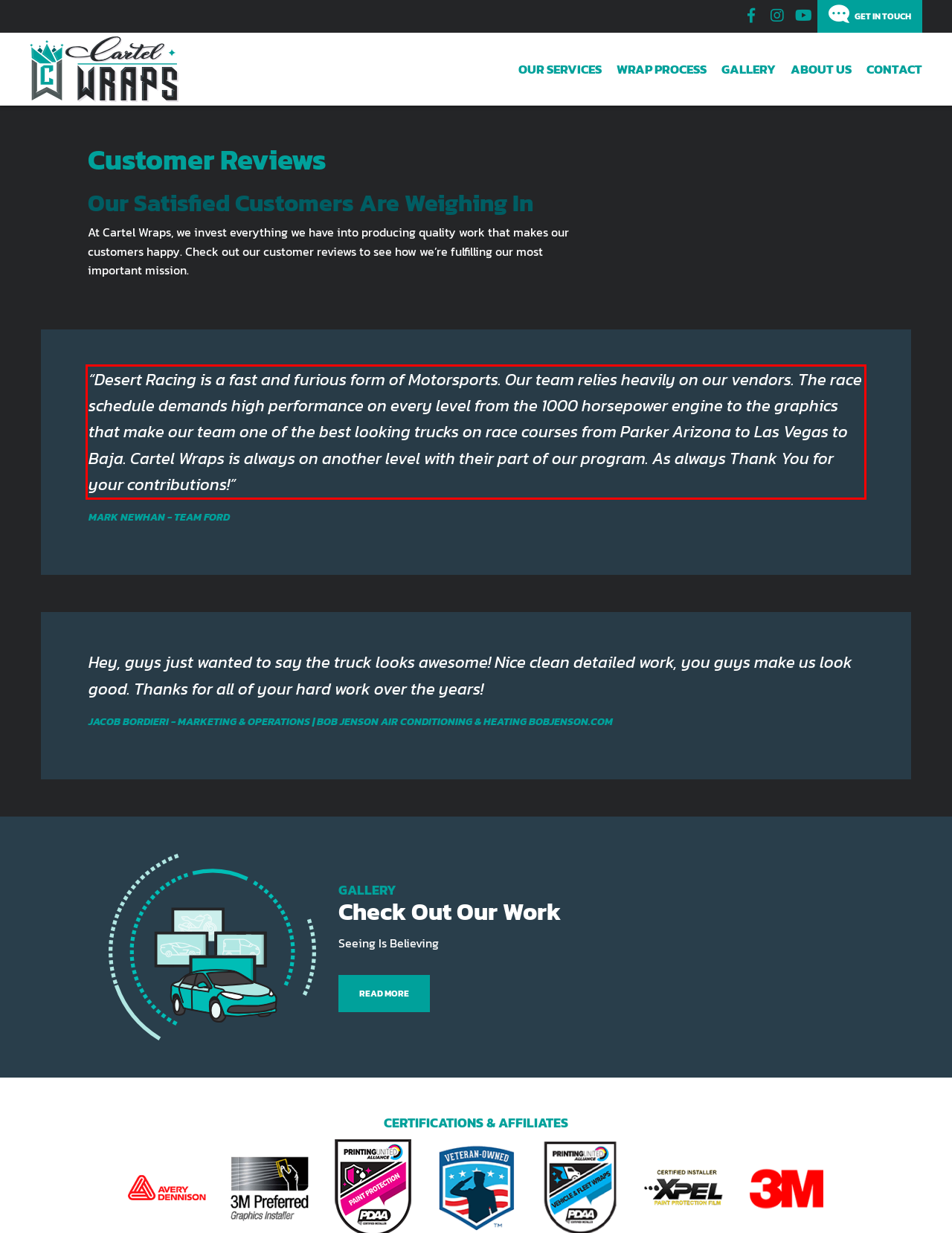You have a webpage screenshot with a red rectangle surrounding a UI element. Extract the text content from within this red bounding box.

“Desert Racing is a fast and furious form of Motorsports. Our team relies heavily on our vendors. The race schedule demands high performance on every level from the 1000 horsepower engine to the graphics that make our team one of the best looking trucks on race courses from Parker Arizona to Las Vegas to Baja. Cartel Wraps is always on another level with their part of our program. As always Thank You for your contributions!”